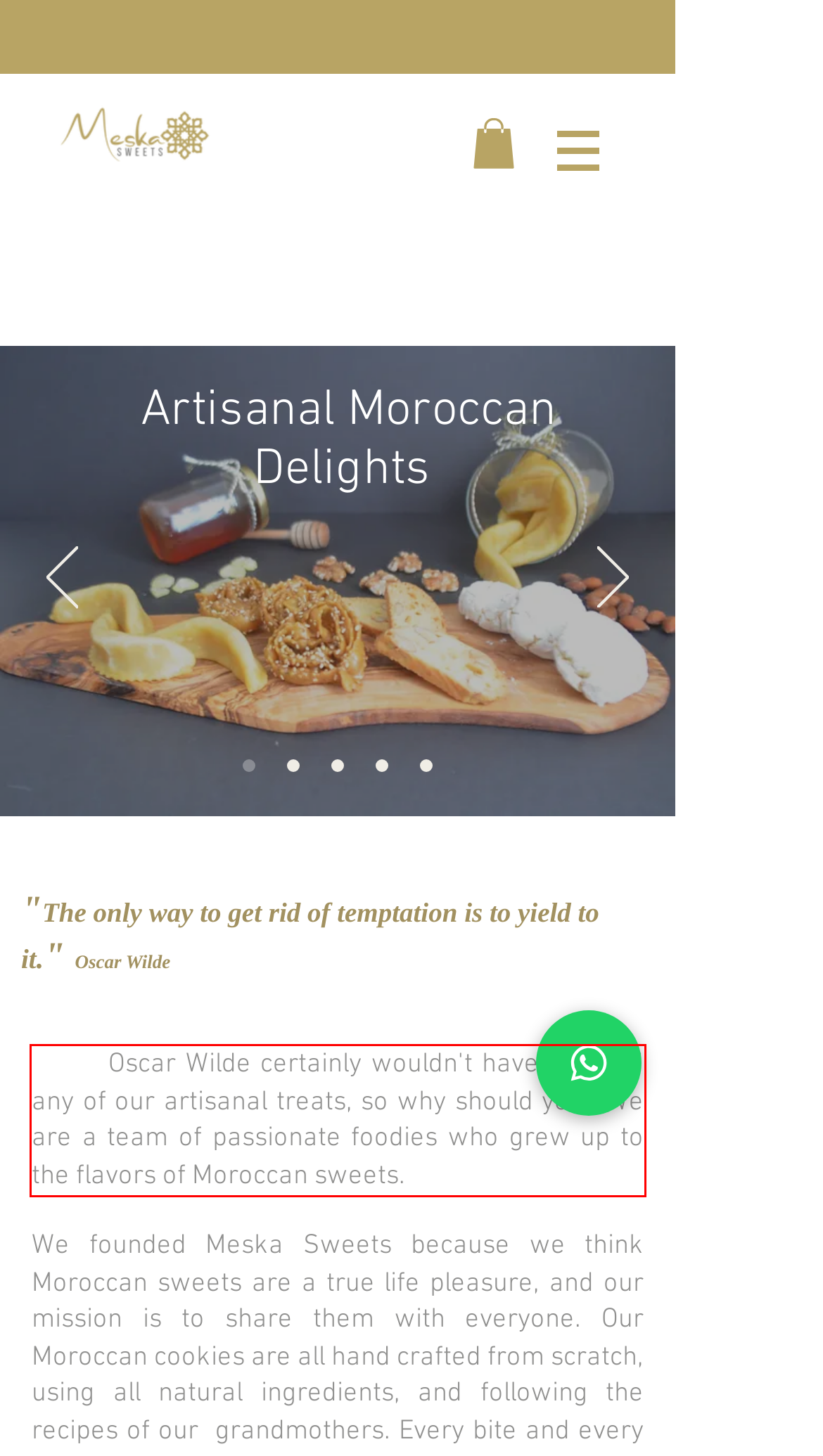Look at the screenshot of the webpage, locate the red rectangle bounding box, and generate the text content that it contains.

Oscar Wilde certainly wouldn't have resisted any of our artisanal treats, so why should you? We are a team of passionate foodies who grew up to the flavors of Moroccan sweets.